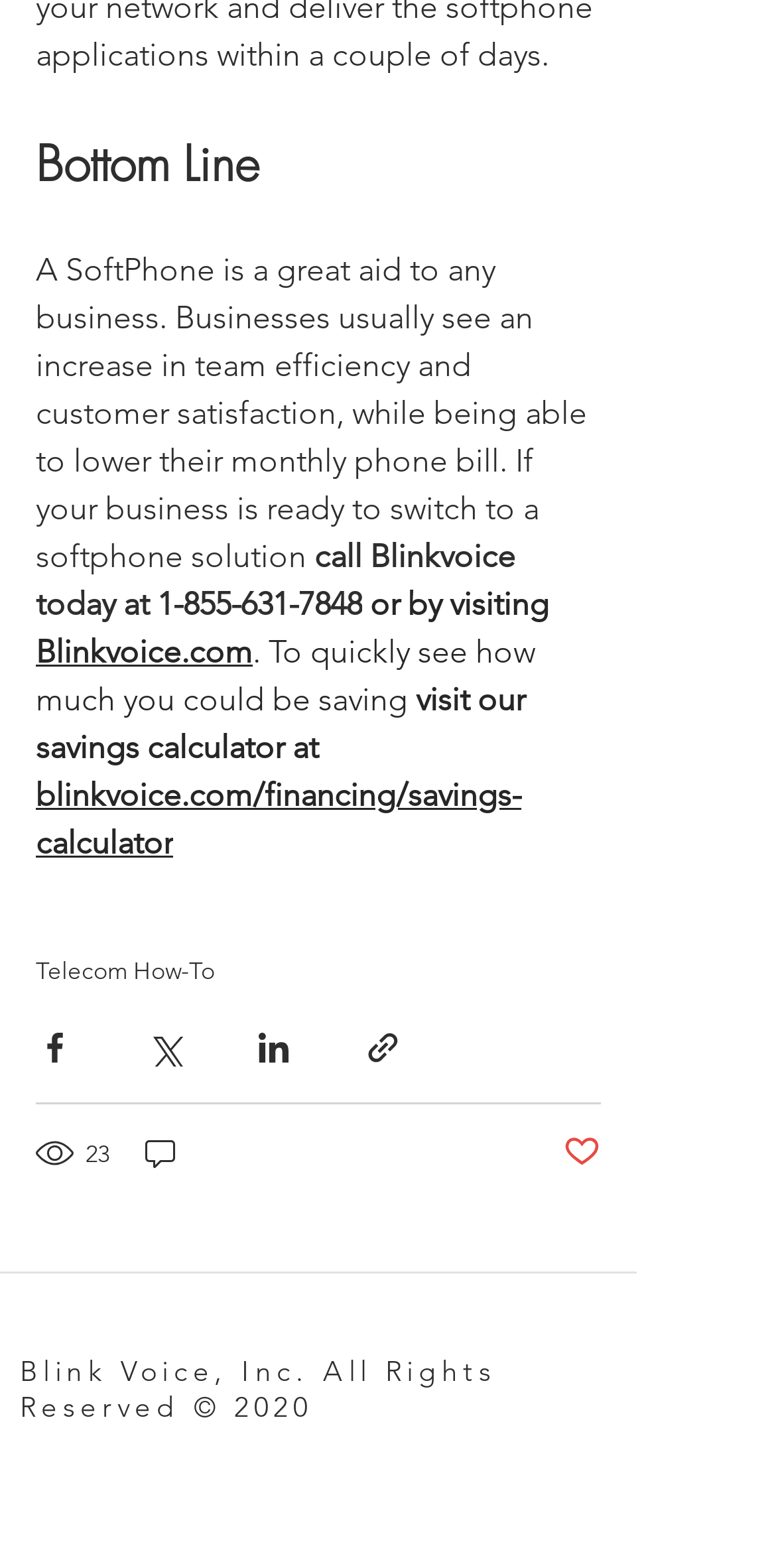Predict the bounding box of the UI element based on this description: "Telecom How-To".

[0.046, 0.609, 0.277, 0.628]